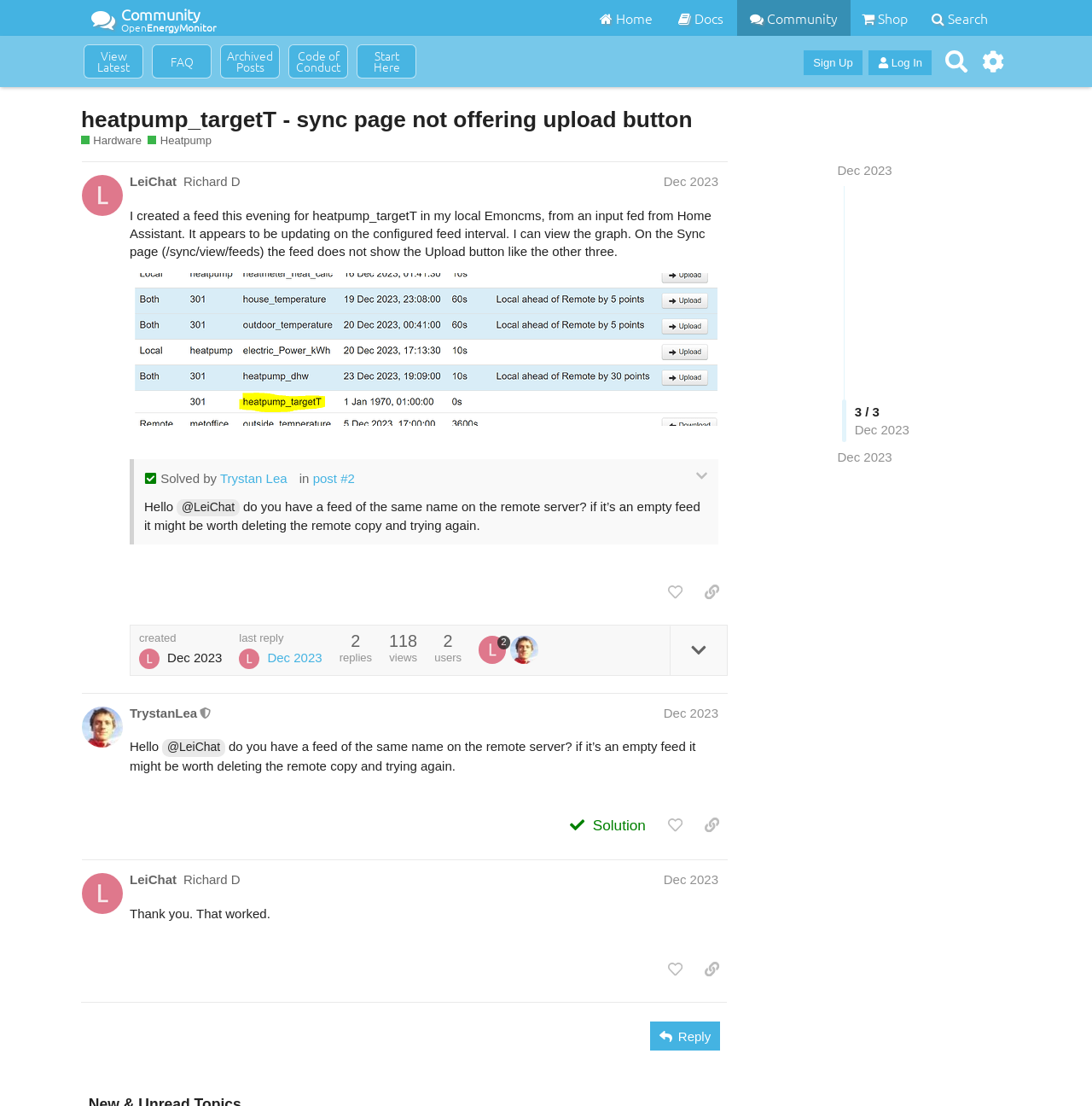Determine the bounding box of the UI component based on this description: "title="like this post"". The bounding box coordinates should be four float values between 0 and 1, i.e., [left, top, right, bottom].

[0.604, 0.523, 0.633, 0.549]